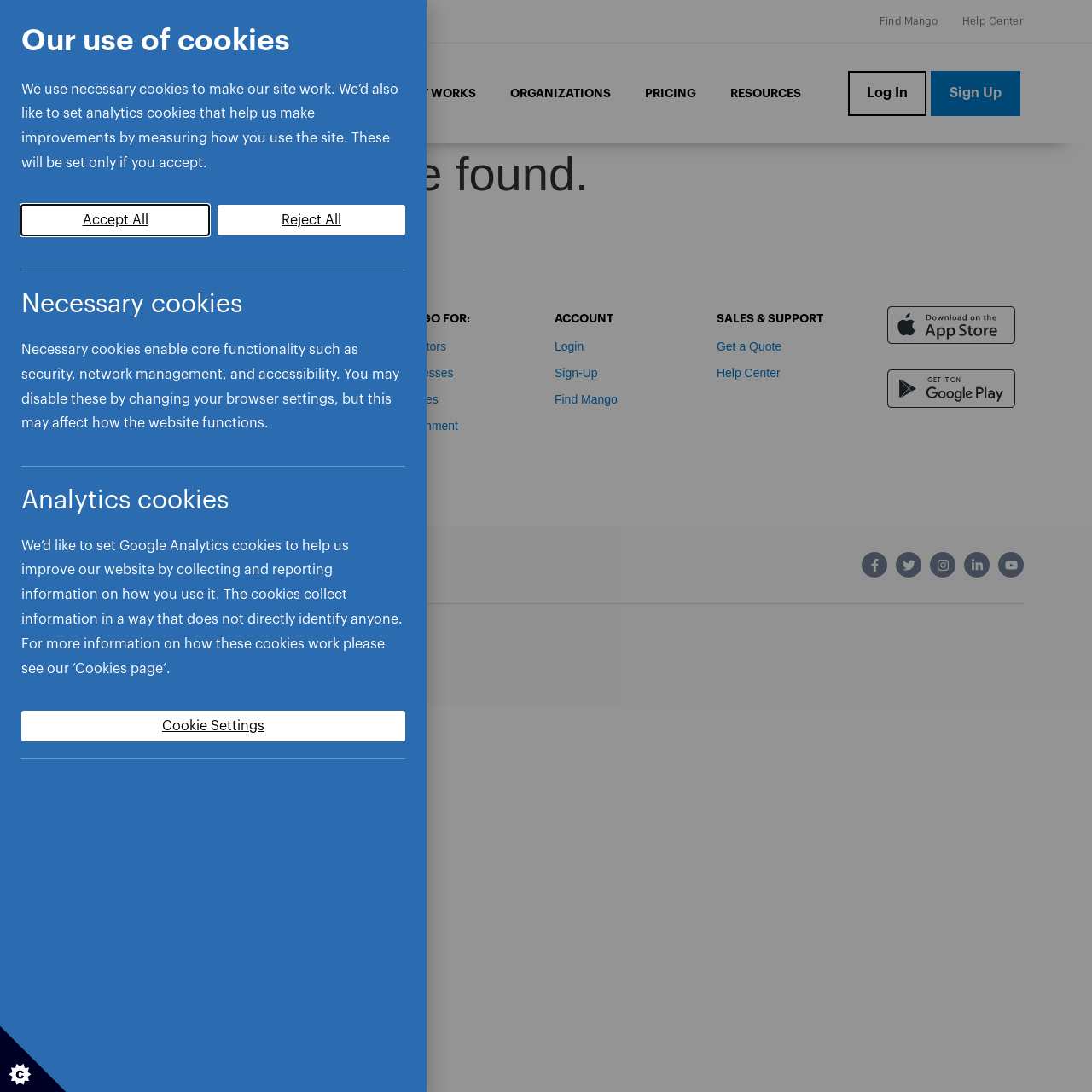Please find the bounding box coordinates in the format (top-left x, top-left y, bottom-right x, bottom-right y) for the given element description. Ensure the coordinates are floating point numbers between 0 and 1. Description: alt="cookie"

[0.0, 0.939, 0.061, 1.0]